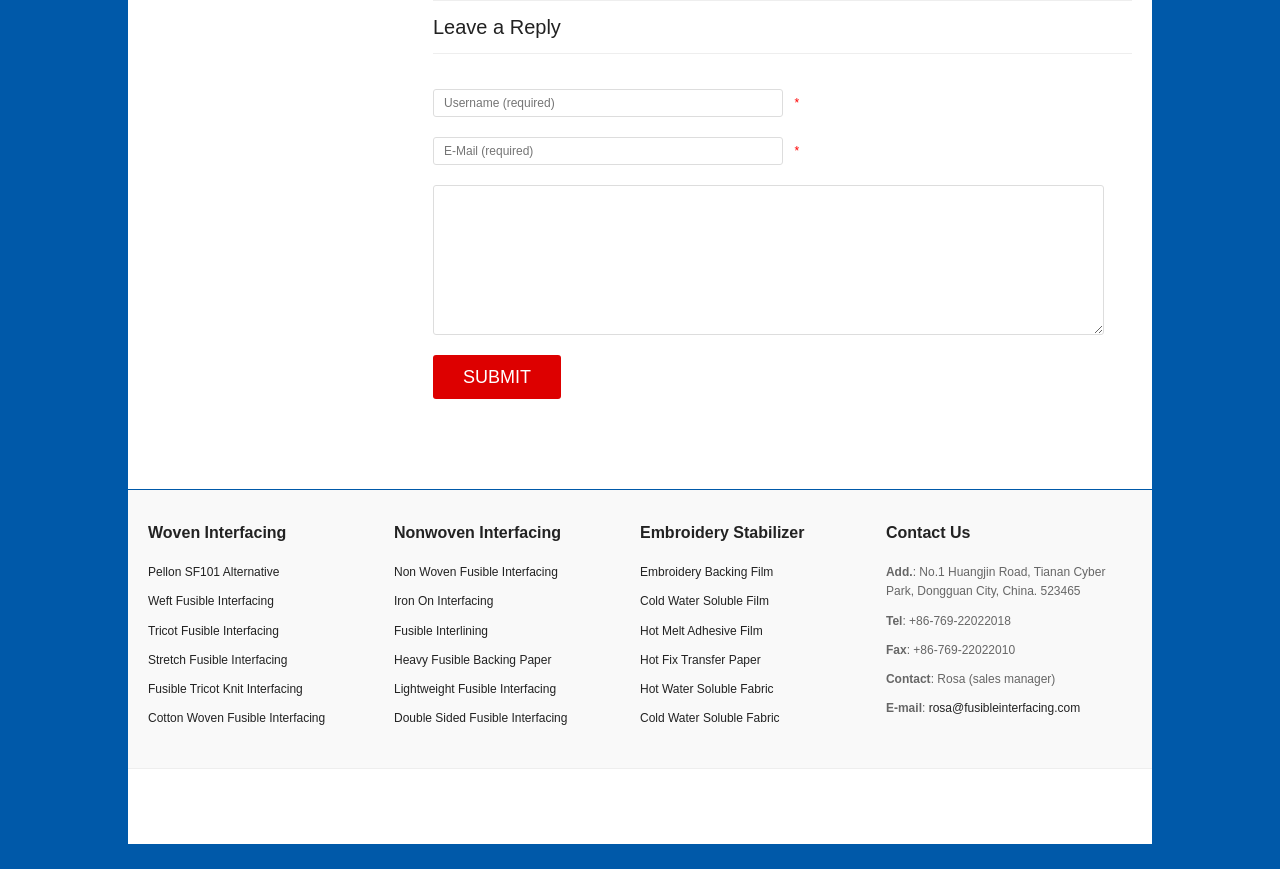Please identify the bounding box coordinates of the element's region that needs to be clicked to fulfill the following instruction: "View Woven Interfacing". The bounding box coordinates should consist of four float numbers between 0 and 1, i.e., [left, top, right, bottom].

[0.116, 0.598, 0.292, 0.627]